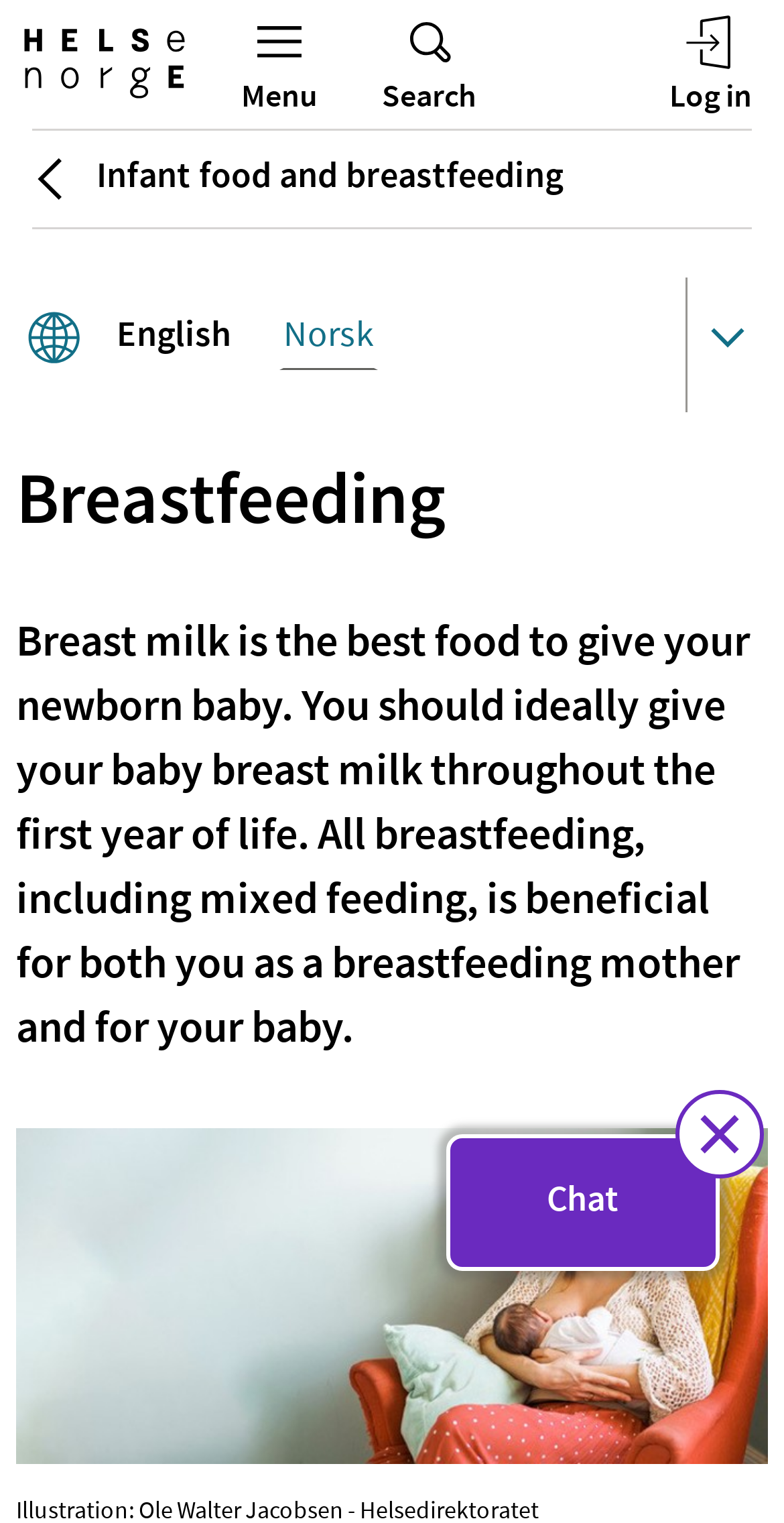Determine the bounding box coordinates of the clickable element to achieve the following action: 'Search for something'. Provide the coordinates as four float values between 0 and 1, formatted as [left, top, right, bottom].

[0.477, 0.003, 0.618, 0.082]